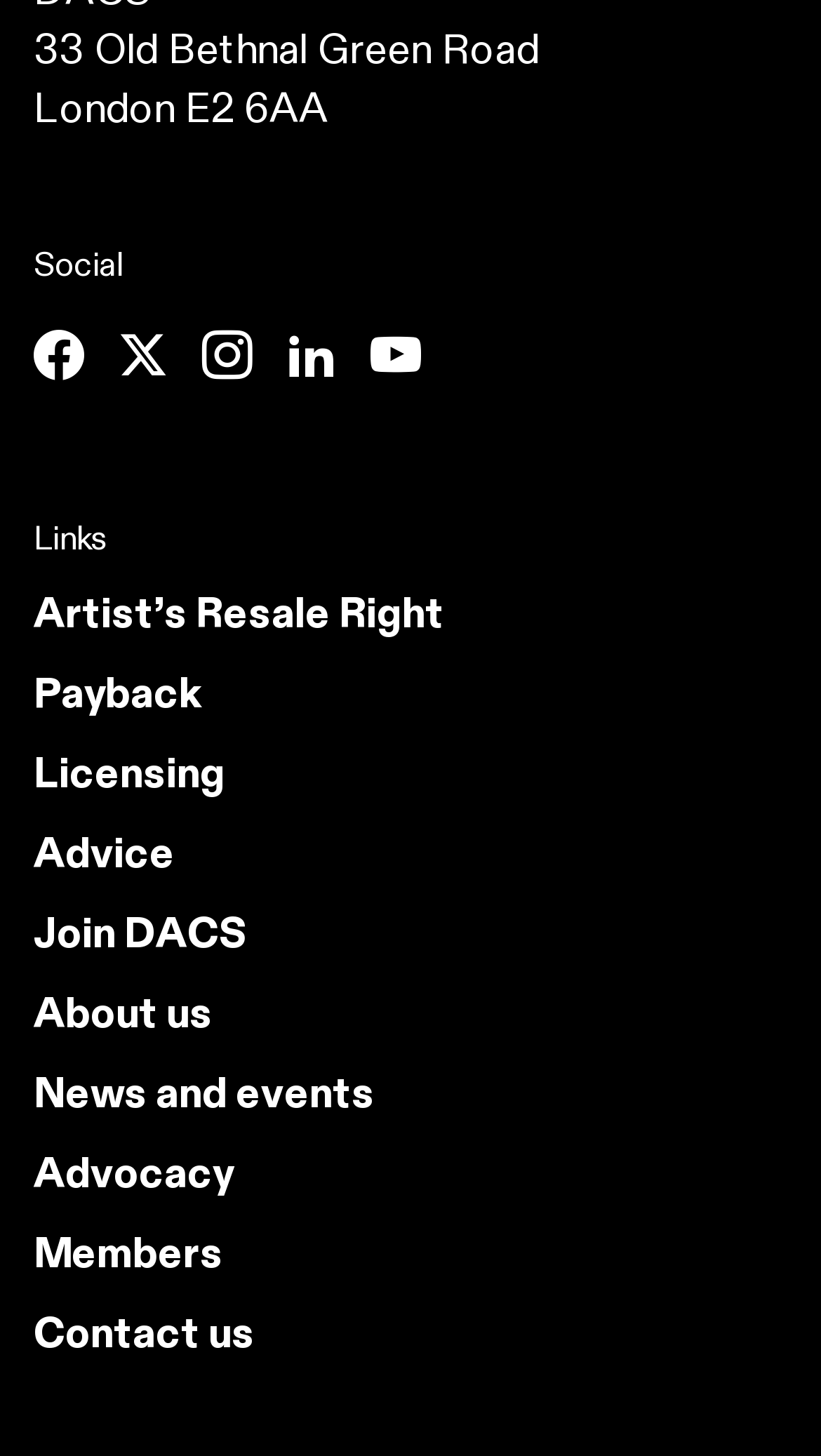Identify the bounding box coordinates of the region I need to click to complete this instruction: "Join DACS".

[0.041, 0.628, 0.3, 0.657]